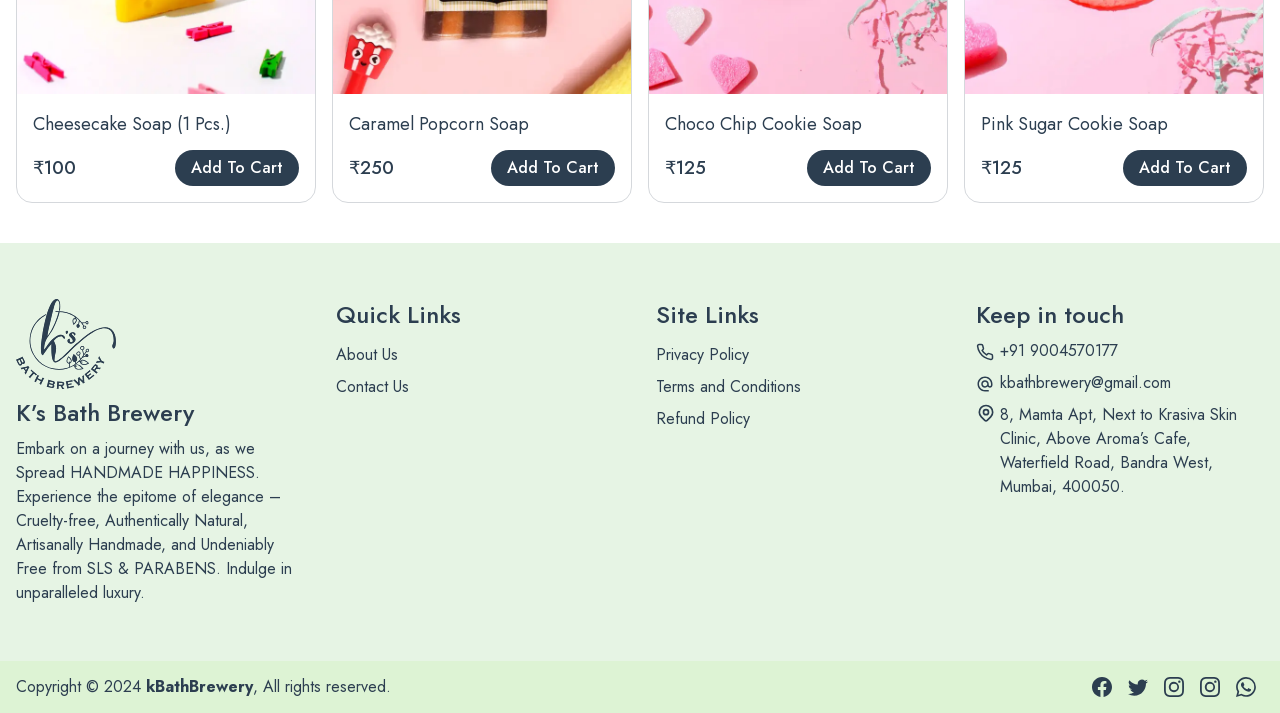Using the information in the image, give a detailed answer to the following question: What is the address of the company?

The address of the company can be found at the bottom of the webpage, which is '8, Mamta Apt, Next to Krasiva Skin Clinic, Above Aroma’s Cafe, Waterfield Road, Bandra West, Mumbai, 400050'.